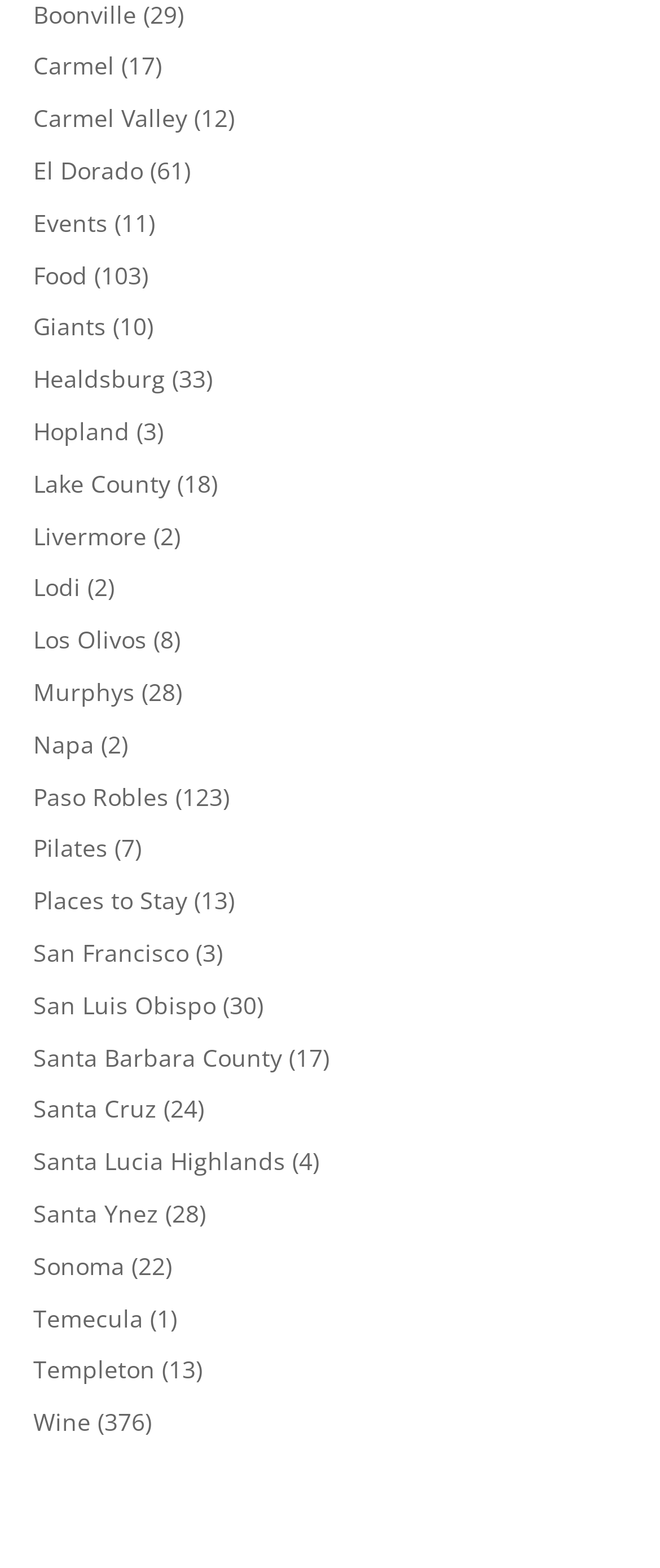Identify the bounding box for the element characterized by the following description: "Santa Lucia Highlands".

[0.05, 0.73, 0.432, 0.751]